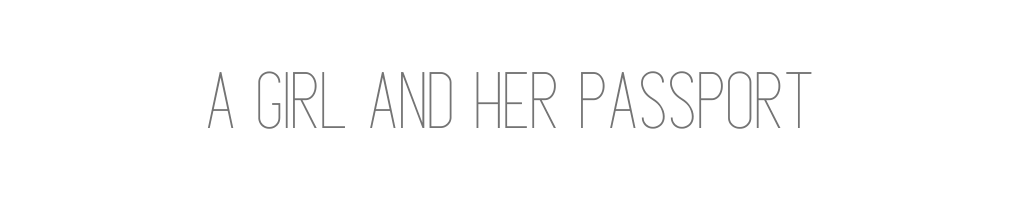Use a single word or phrase to answer the following:
What theme does the design emphasize?

Travel and wanderlust